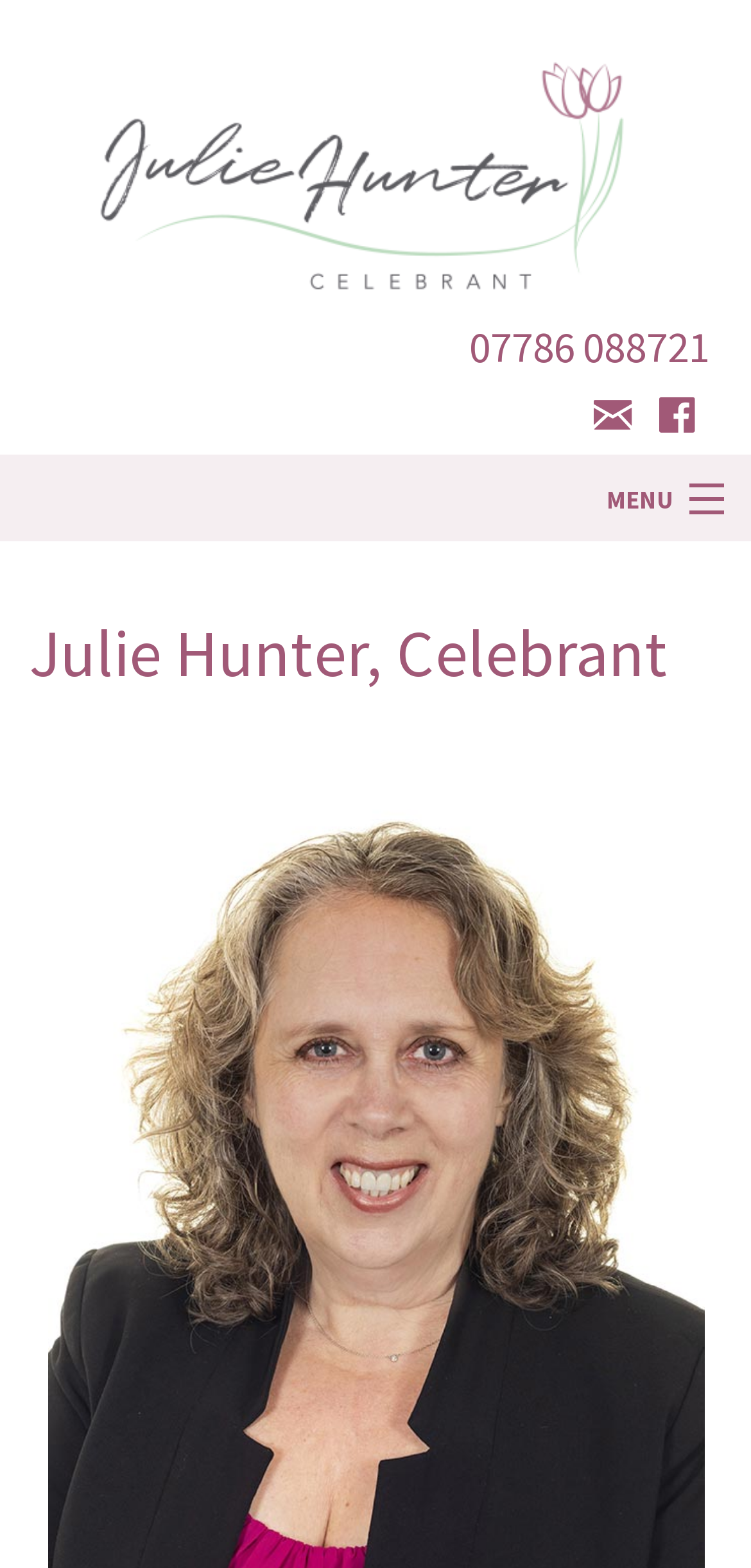Please provide the bounding box coordinates for the element that needs to be clicked to perform the instruction: "open the MENU". The coordinates must consist of four float numbers between 0 and 1, formatted as [left, top, right, bottom].

[0.769, 0.298, 1.0, 0.34]